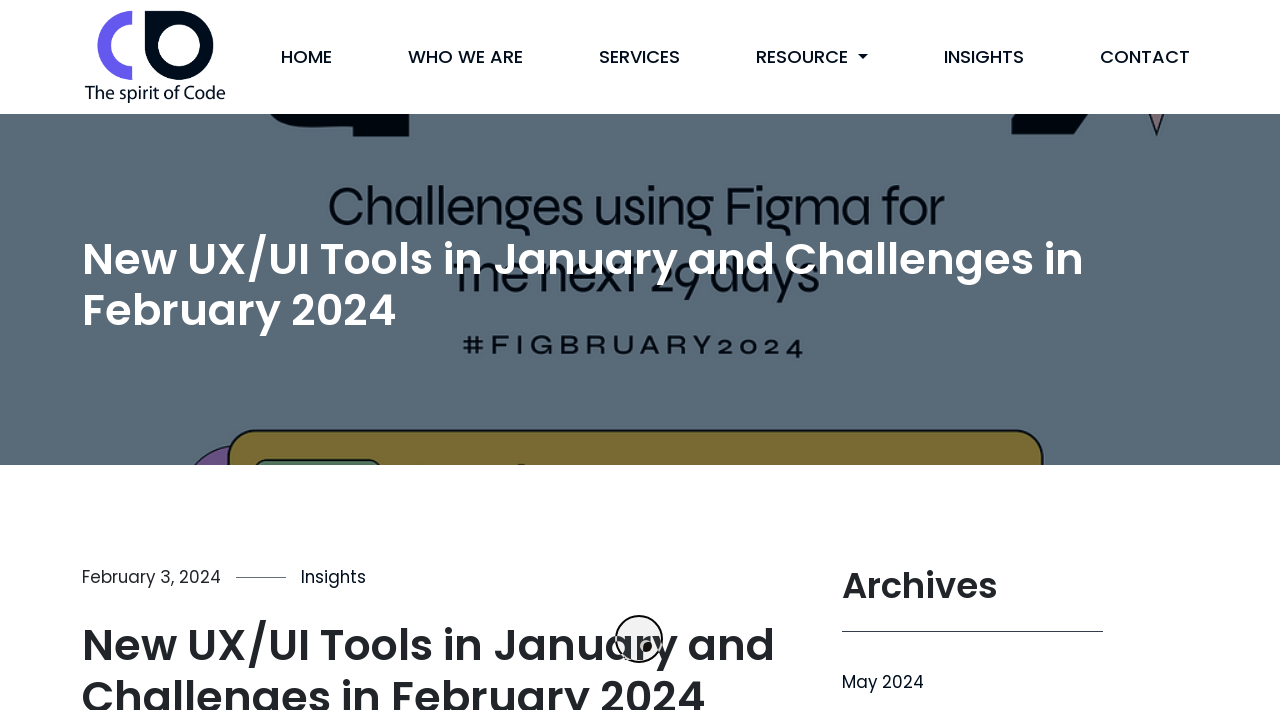Please identify the coordinates of the bounding box that should be clicked to fulfill this instruction: "View WHO WE ARE page".

[0.313, 0.05, 0.415, 0.11]